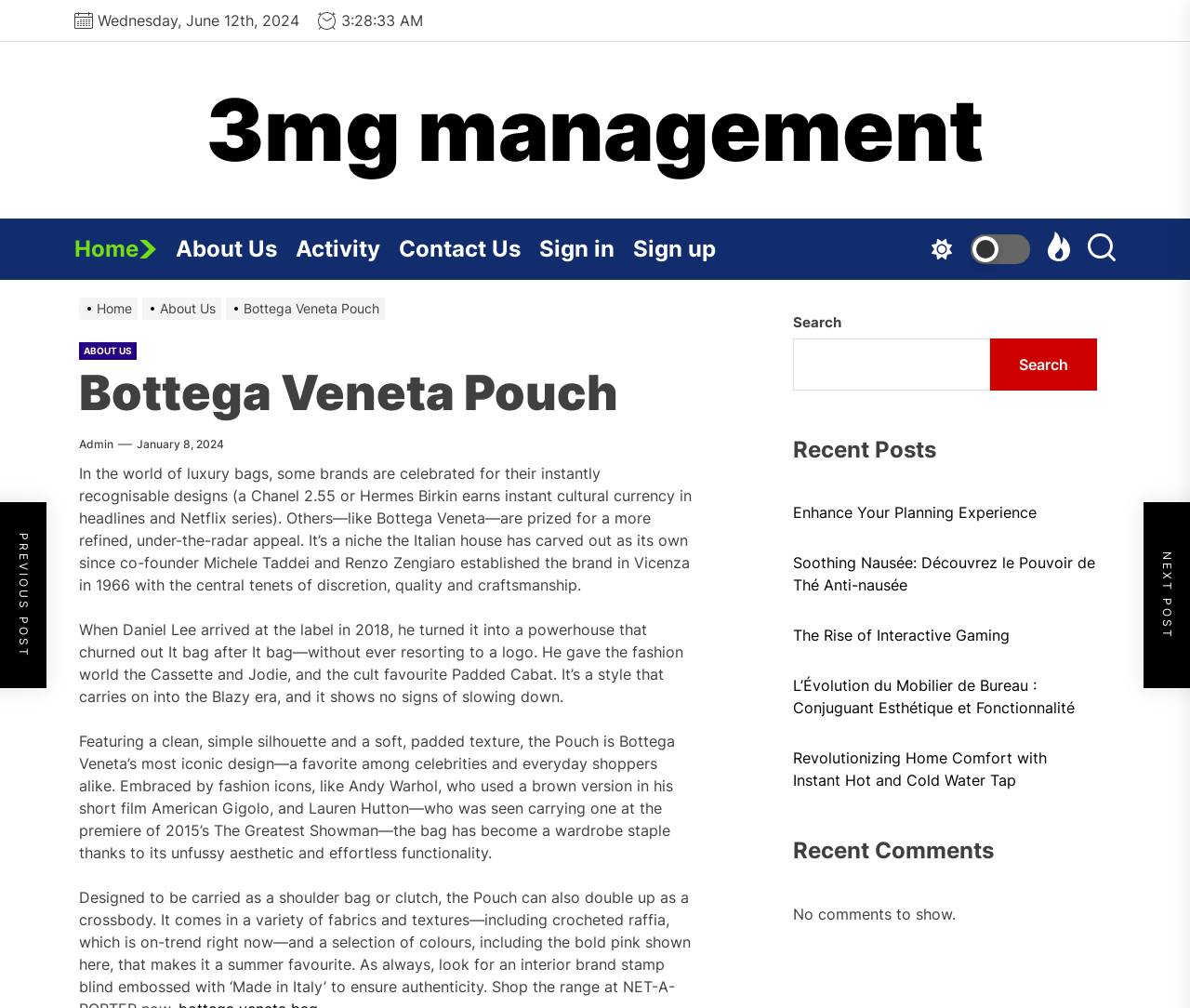What is the name of the bag being described?
Please describe in detail the information shown in the image to answer the question.

I found the name of the bag by reading the static text elements that describe the bag's design and features, which repeatedly mention the name 'Pouch'.